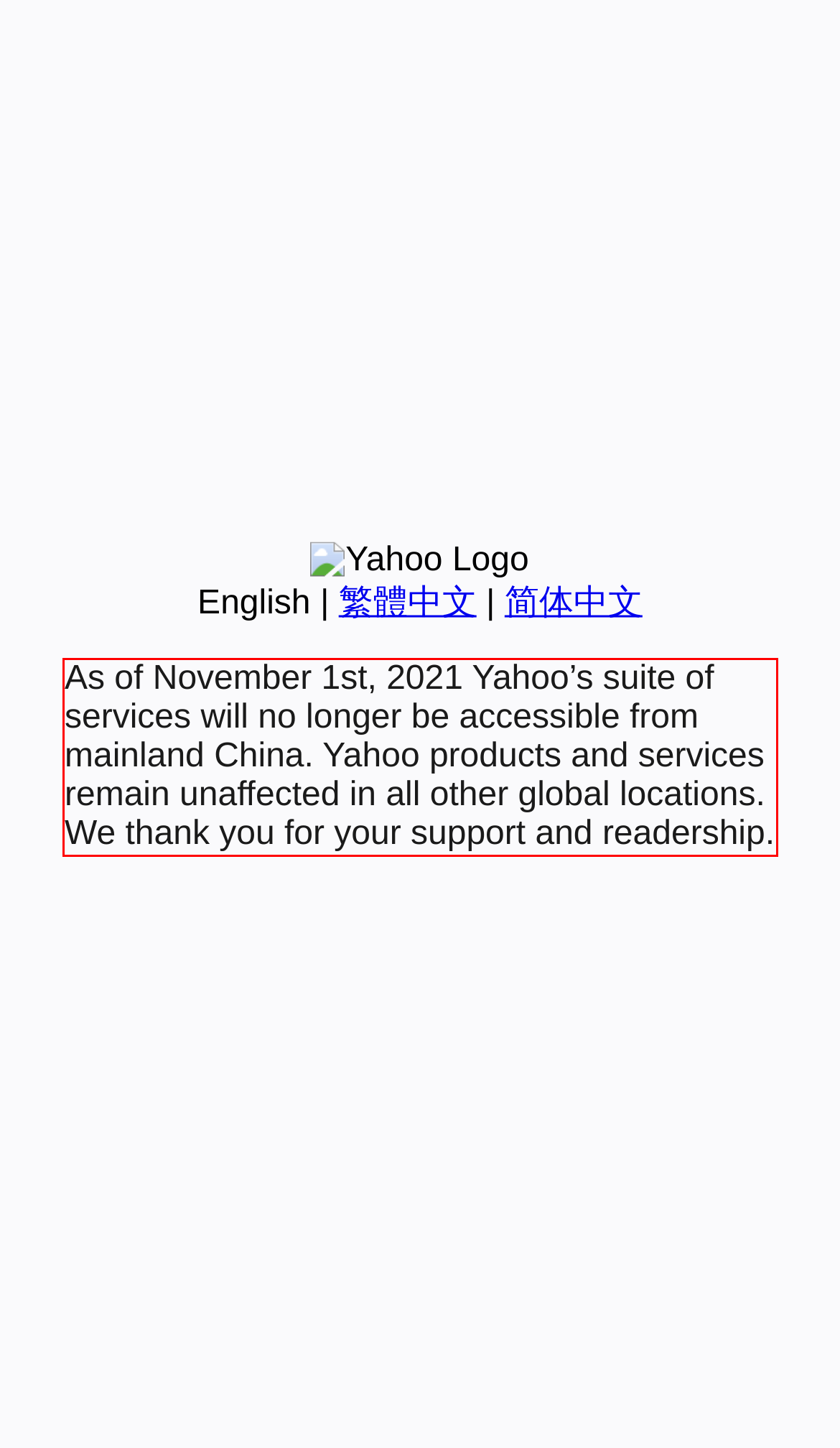Using the provided webpage screenshot, recognize the text content in the area marked by the red bounding box.

As of November 1st, 2021 Yahoo’s suite of services will no longer be accessible from mainland China. Yahoo products and services remain unaffected in all other global locations. We thank you for your support and readership.